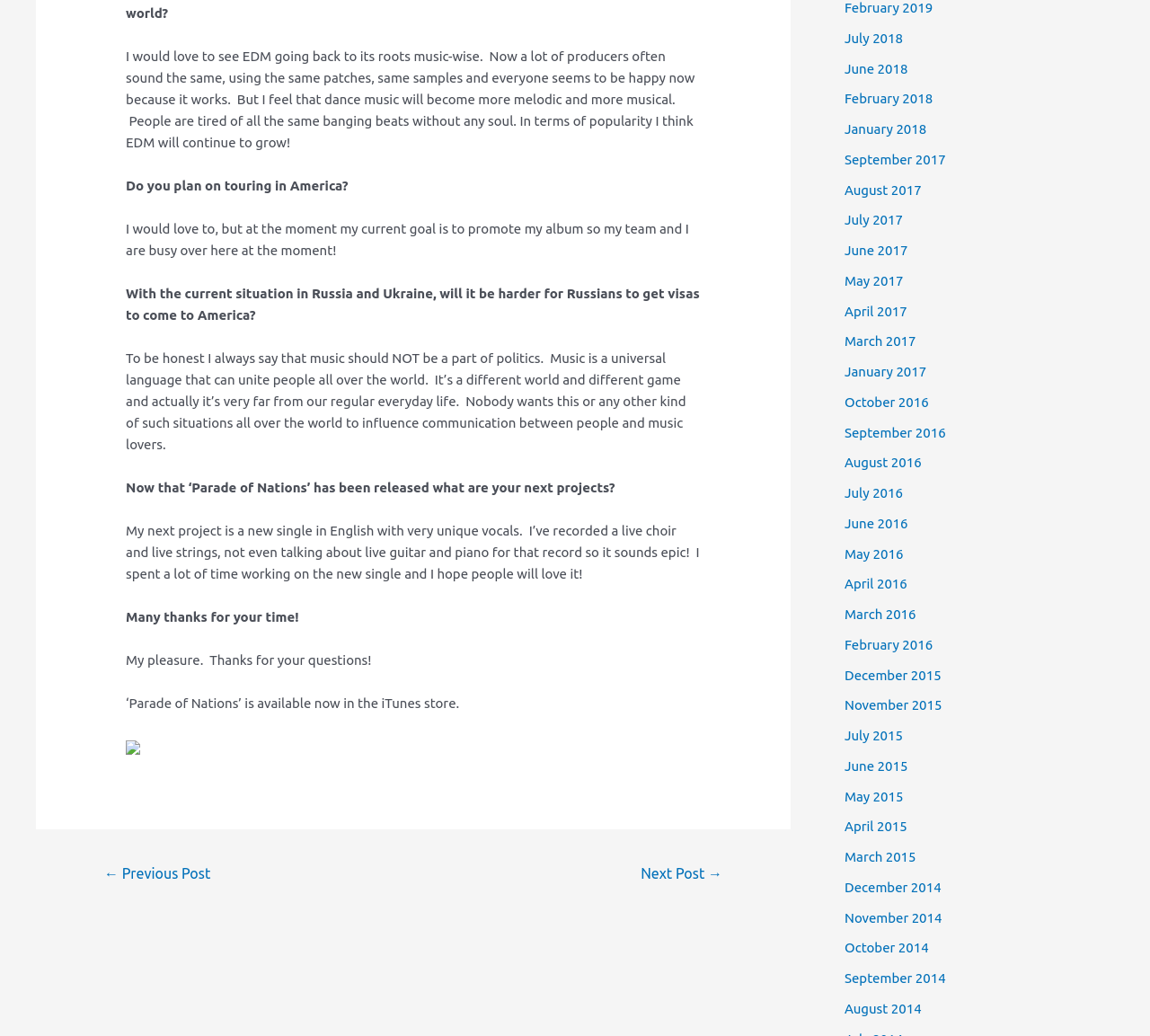Please answer the following question using a single word or phrase: 
What is the topic of the interview?

EDM music